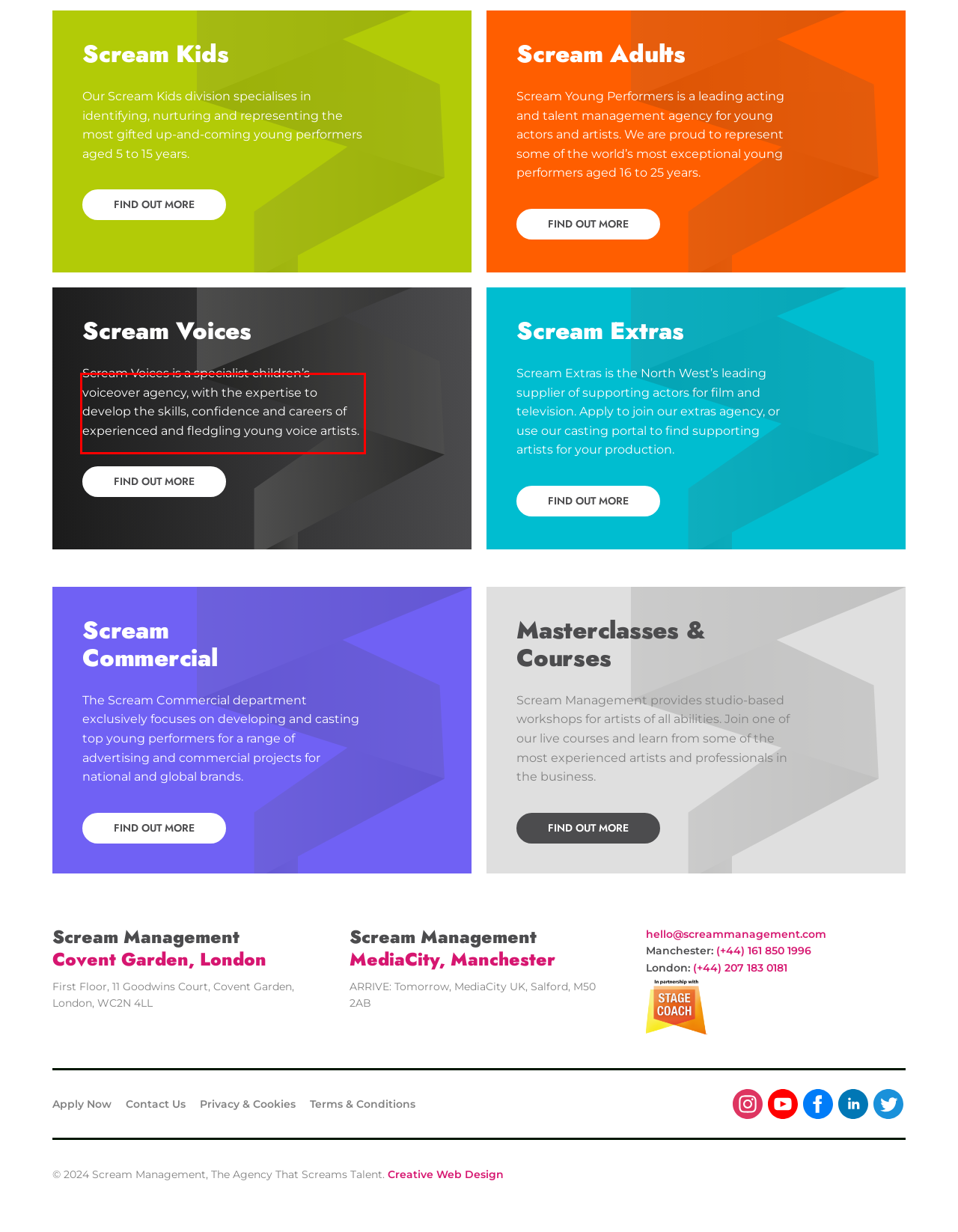Locate the red bounding box in the provided webpage screenshot and use OCR to determine the text content inside it.

Scream Voices is a specialist children’s voiceover agency, with the expertise to develop the skills, confidence and careers of experienced and fledgling young voice artists.